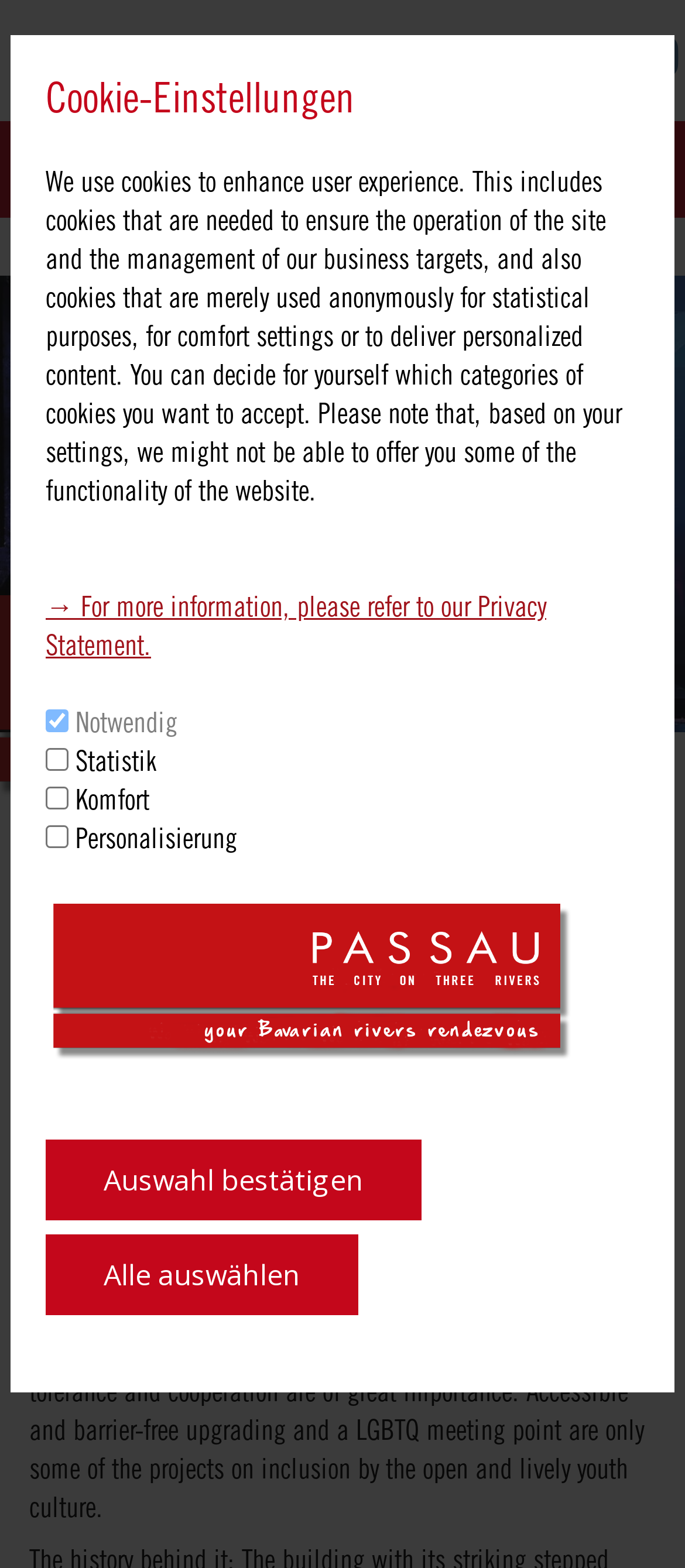What is the purpose of the checkbox 'Notwendig'?
Based on the screenshot, respond with a single word or phrase.

To select necessary cookies